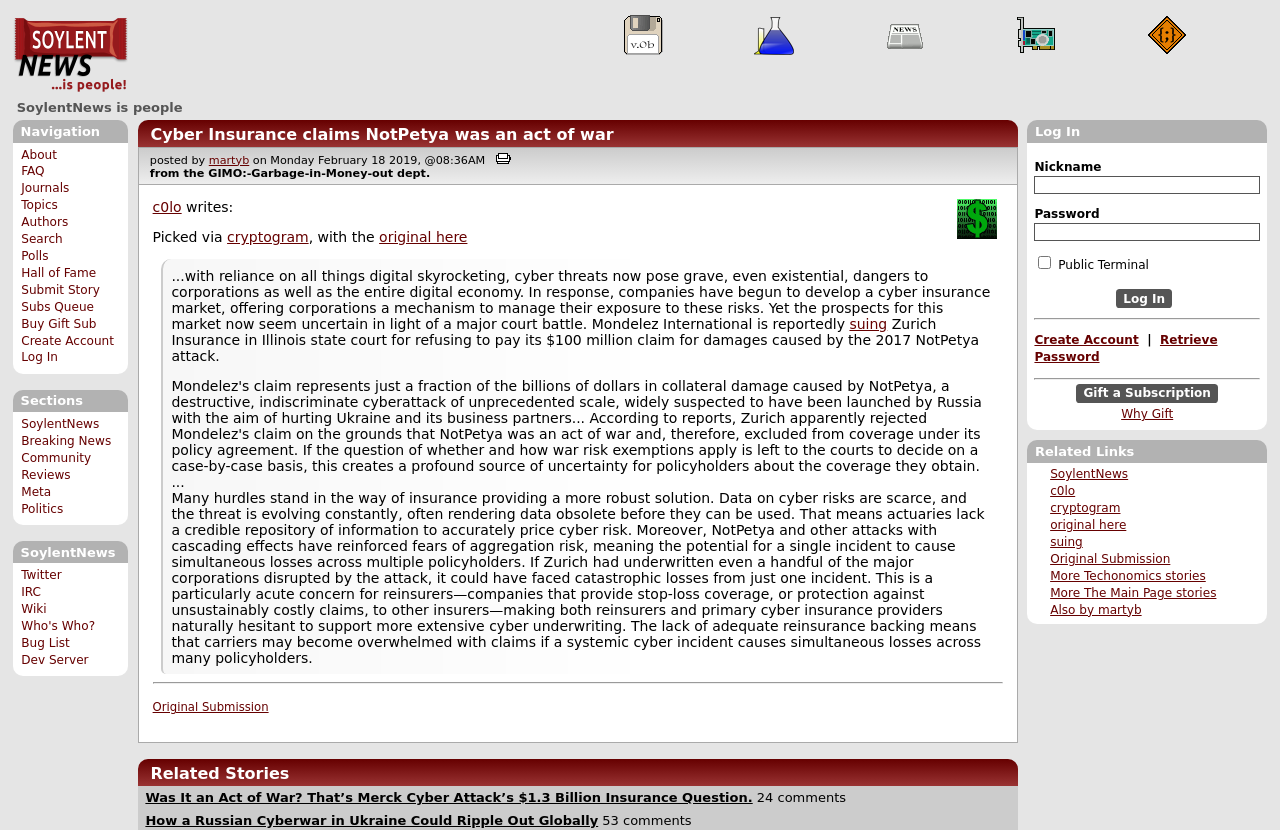What are the different sections available on this website? From the image, respond with a single word or brief phrase.

Software, Science, News, Hardware, Code